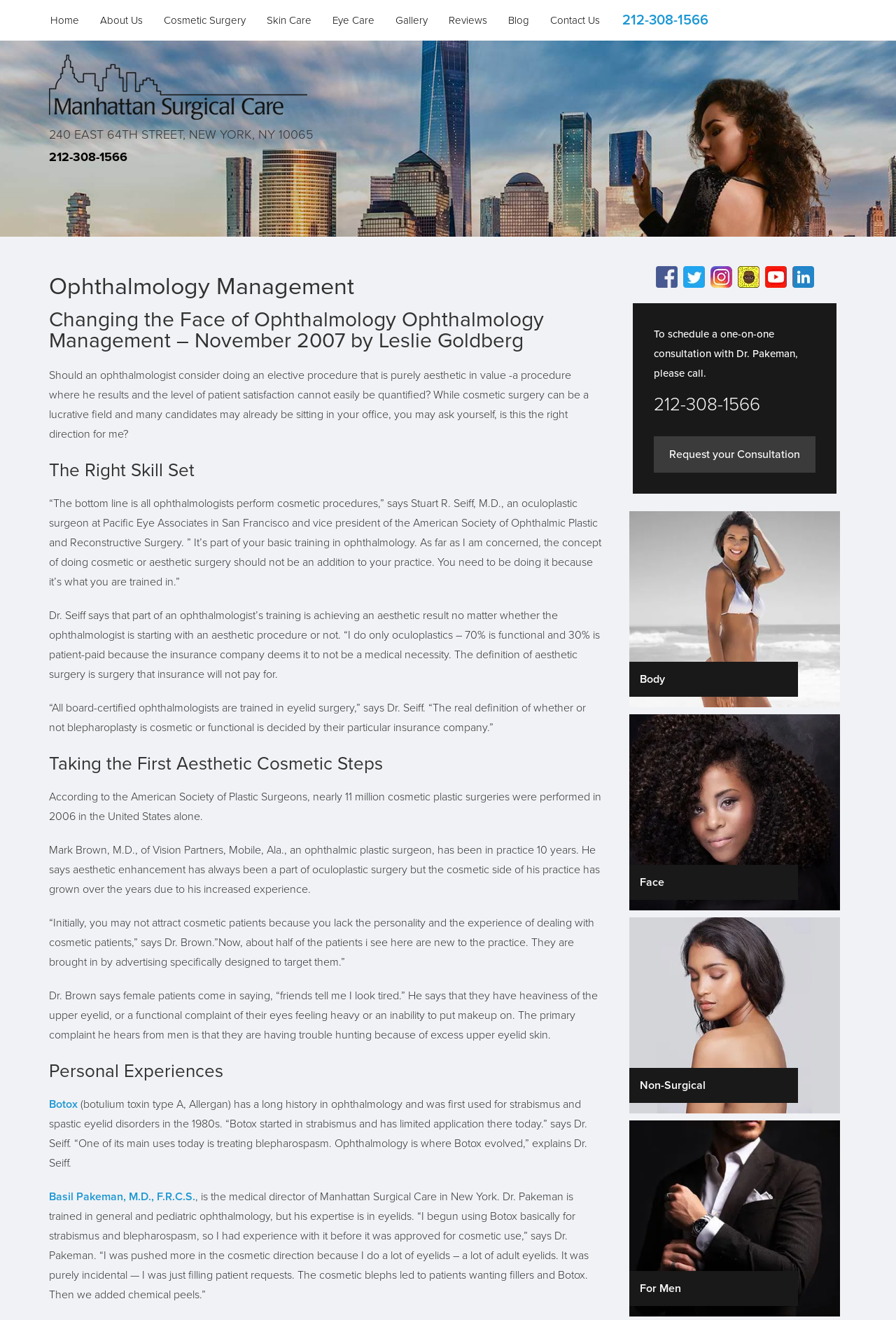How many links are there in the top navigation menu?
Could you answer the question in a detailed manner, providing as much information as possible?

I counted the number of link elements that are children of the root element and have y-coordinates between 0.001 and 0.03. There are 9 such links, namely 'Home', 'About Us', 'Cosmetic Surgery', 'Skin Care', 'Eye Care', 'Gallery', 'Reviews', 'Blog', and 'Contact Us'.